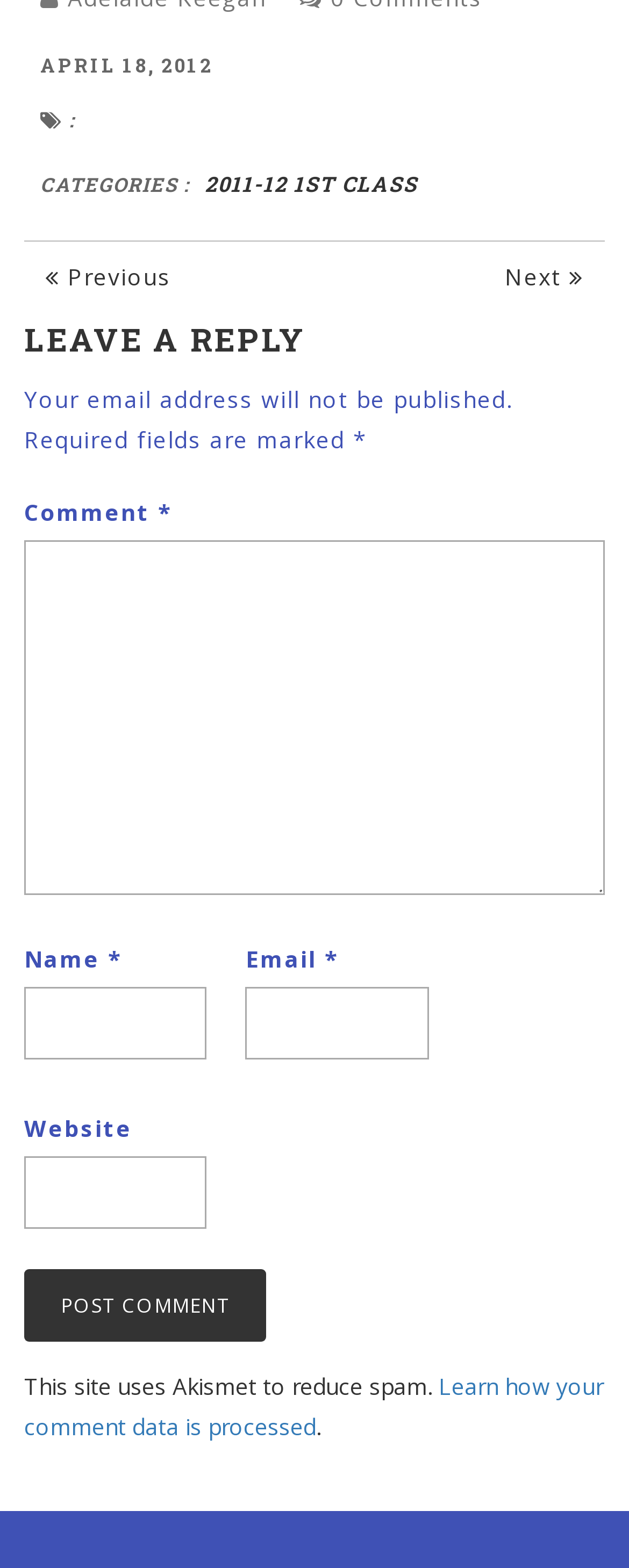Respond to the question below with a single word or phrase:
What is the date mentioned at the top?

APRIL 18, 2012